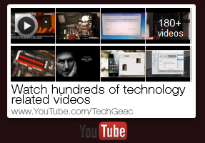Generate an in-depth description of the image you see.

The image features a promotional banner encouraging viewers to explore a collection of technology-related videos on YouTube. It displays a grid of thumbnails showcasing various video content, hinting at a diverse range of technological themes, innovations, and reviews. The text overlay reads, "Watch hundreds of technology related videos," inviting users to visit the specified YouTube channel, www.YouTube.com/TechGeec. The prominent YouTube logo reinforces the digital platform where these videos can be viewed. A play button icon suggests that users can expect engaging, multimedia content that is both informative and entertaining.